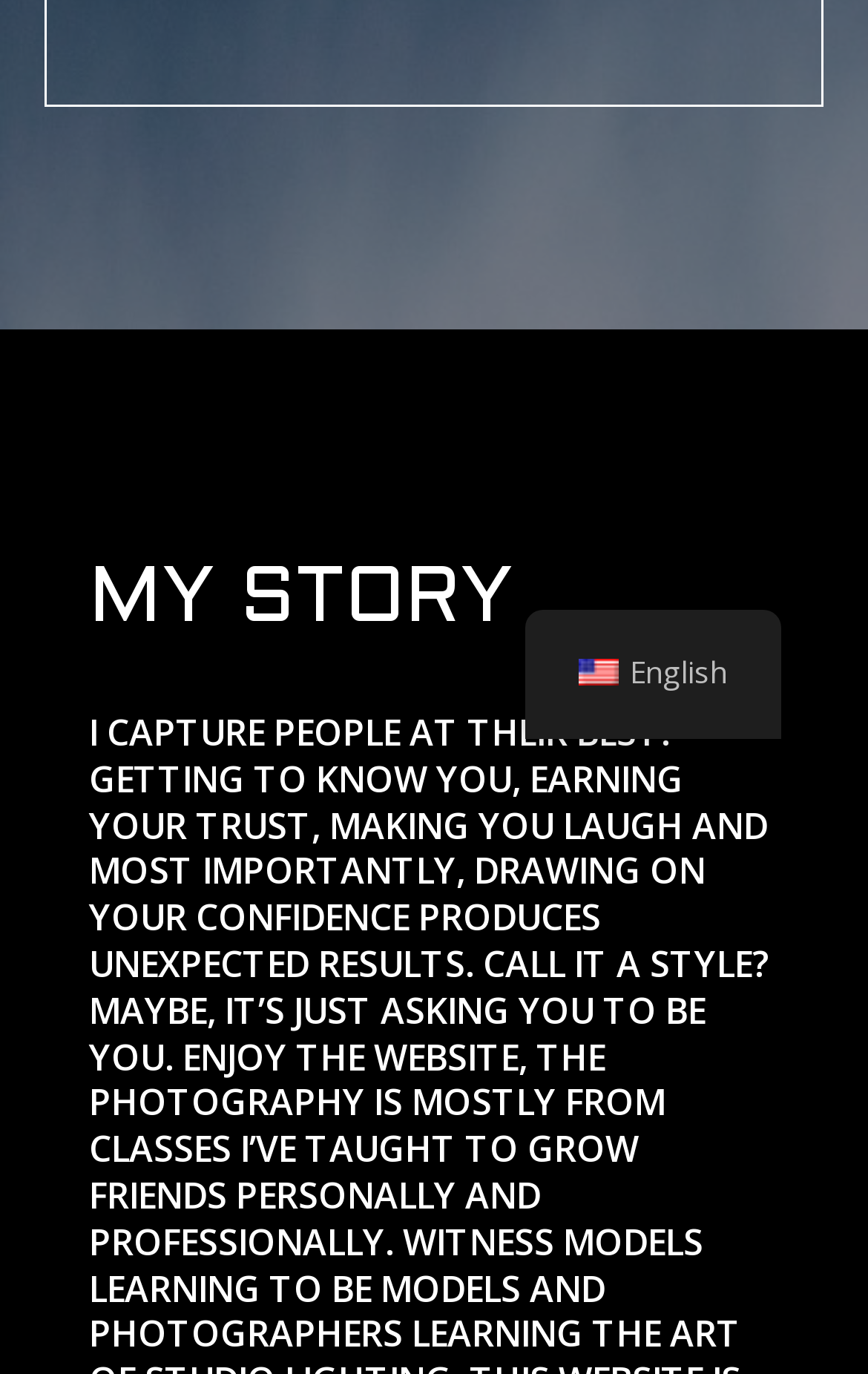Identify the bounding box for the UI element that is described as follows: "English".

[0.605, 0.444, 0.9, 0.525]